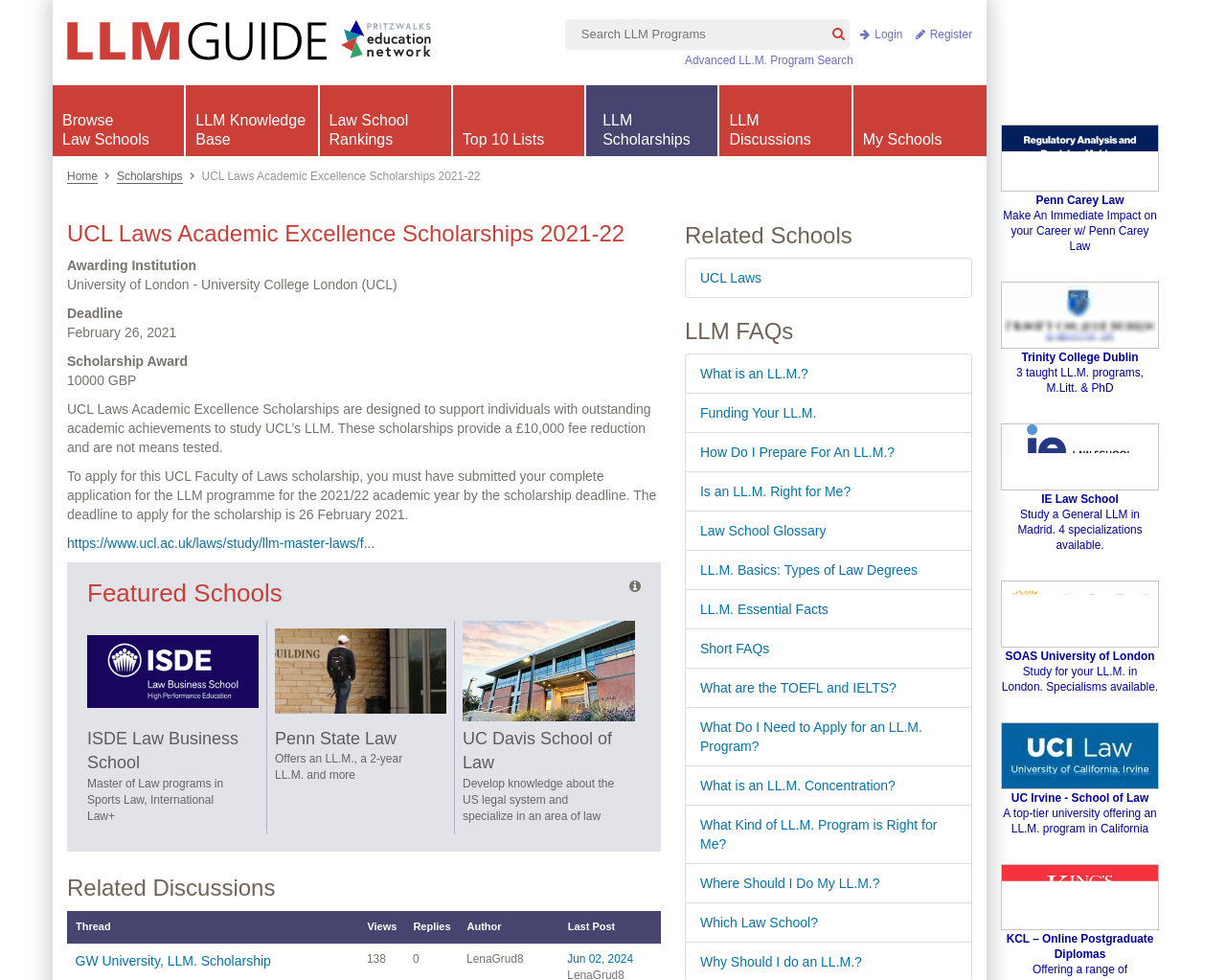Please specify the coordinates of the bounding box for the element that should be clicked to carry out this instruction: "View Featured Schools". The coordinates must be four float numbers between 0 and 1, formatted as [left, top, right, bottom].

[0.071, 0.591, 0.23, 0.619]